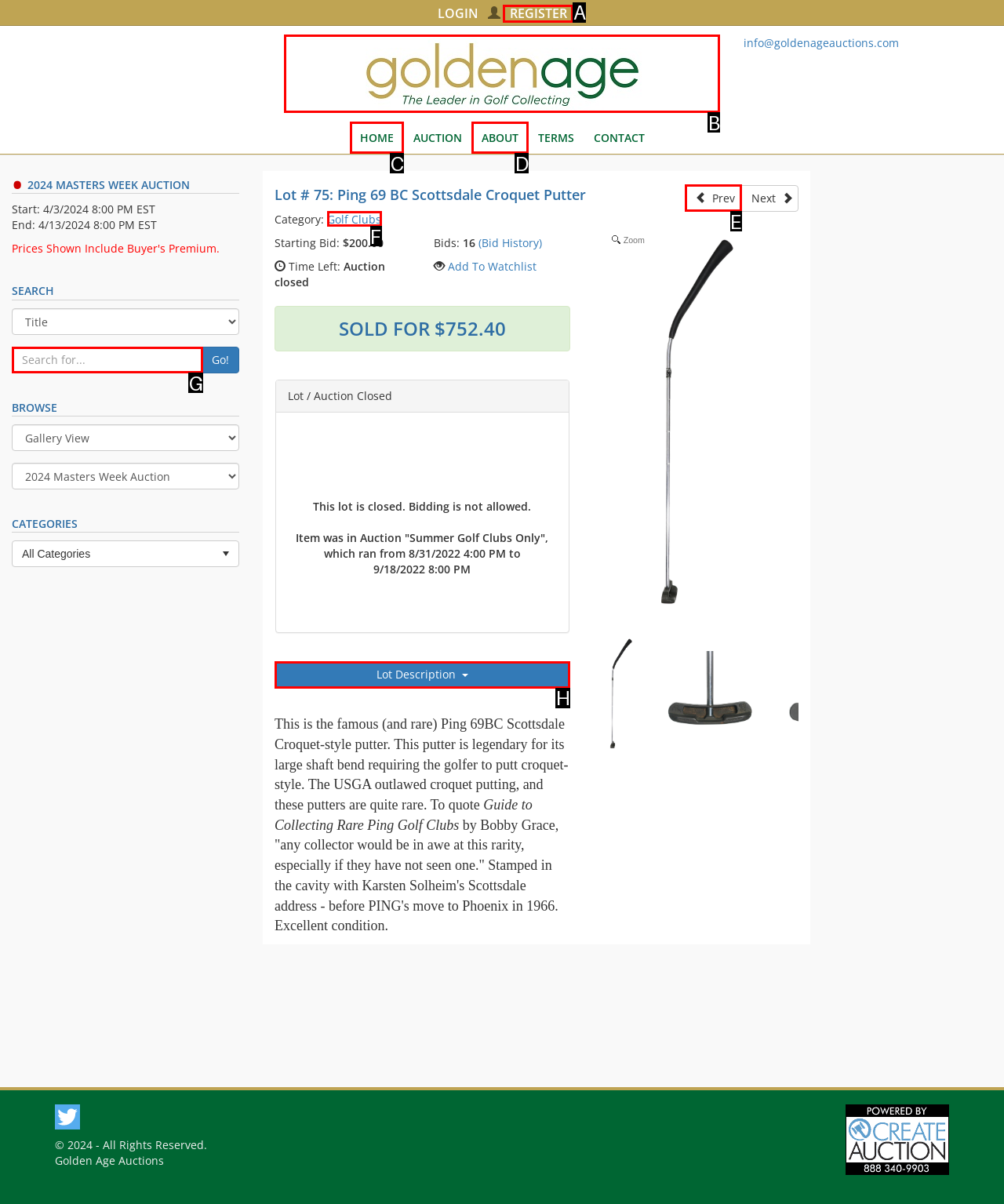Select the proper UI element to click in order to perform the following task: search for items. Indicate your choice with the letter of the appropriate option.

G